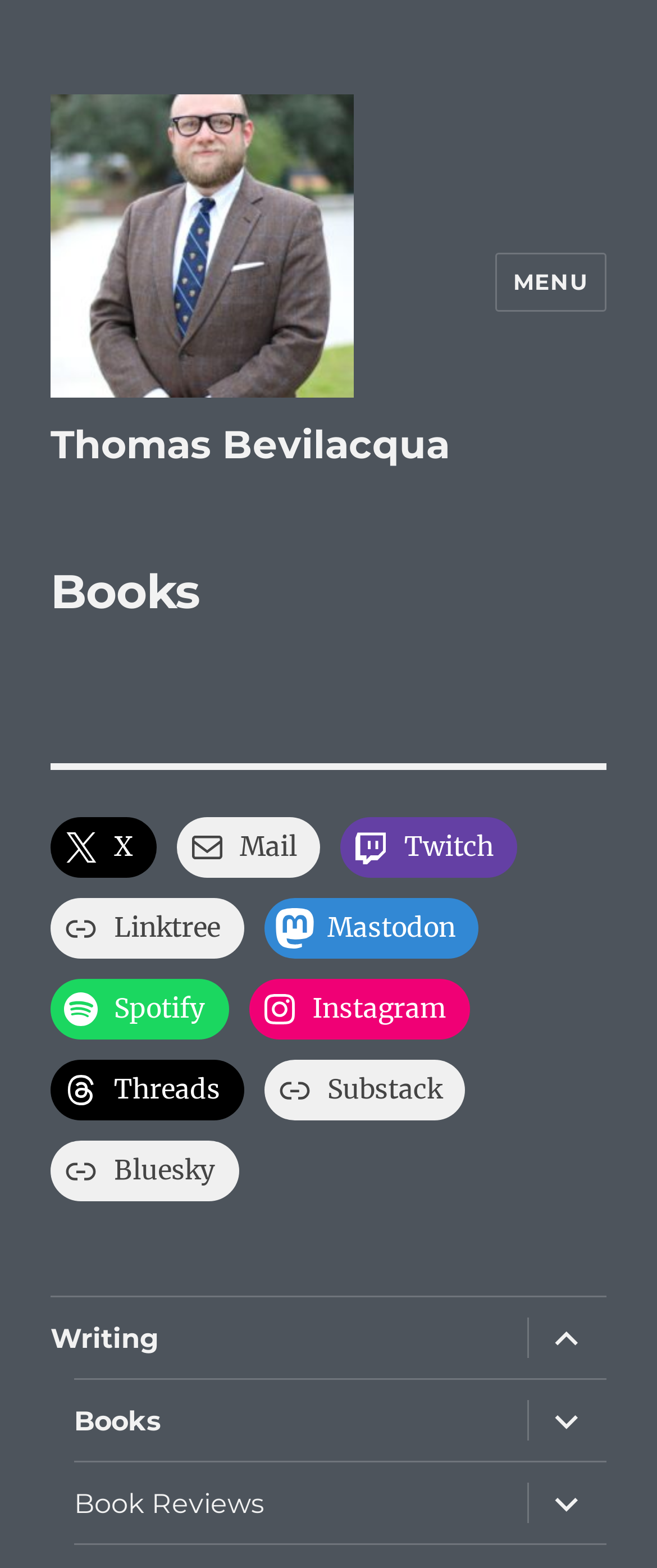Illustrate the webpage thoroughly, mentioning all important details.

The webpage is titled "Books – Thomas Bevilacqua" and appears to be a personal website or blog. At the top left, there is a link and an image, both labeled "Thomas Bevilacqua", which likely serve as a logo or profile picture. 

Below the logo, there is a main section that takes up most of the page's width. This section contains an article with a header titled "Books". 

On the top right, there is a button labeled "MENU" that controls two navigation menus: site navigation and social navigation. 

Further down the page, there is a complementary section that contains several links to social media platforms, including X, Mail, Twitch, Linktree, Mastodon, Spotify, Instagram, Threads, Substack, and Bluesky. These links are arranged in a vertical list. 

Within the Bluesky link, there is a submenu with links to "Writing", "Books", and "Book Reviews". Each of these links has an accompanying button to expand or collapse the submenu.